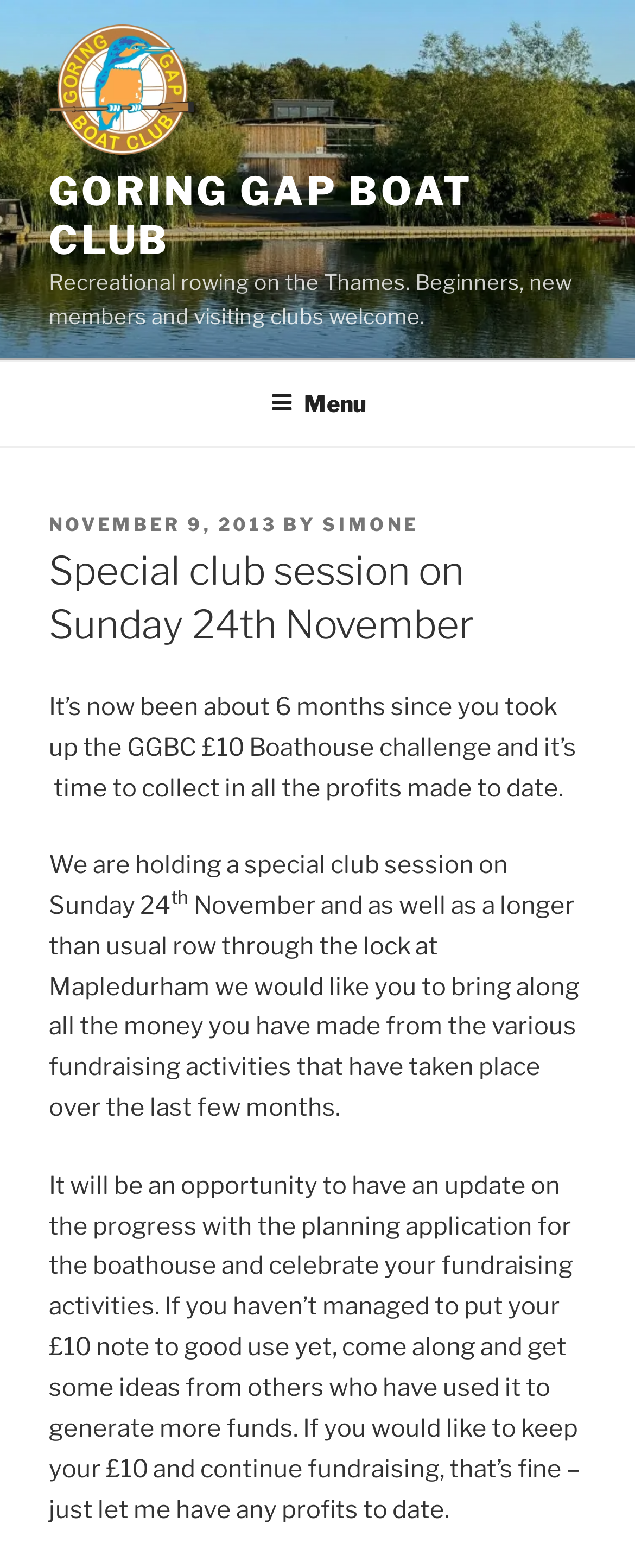What is the main heading displayed on the webpage? Please provide the text.

Special club session on Sunday 24th November